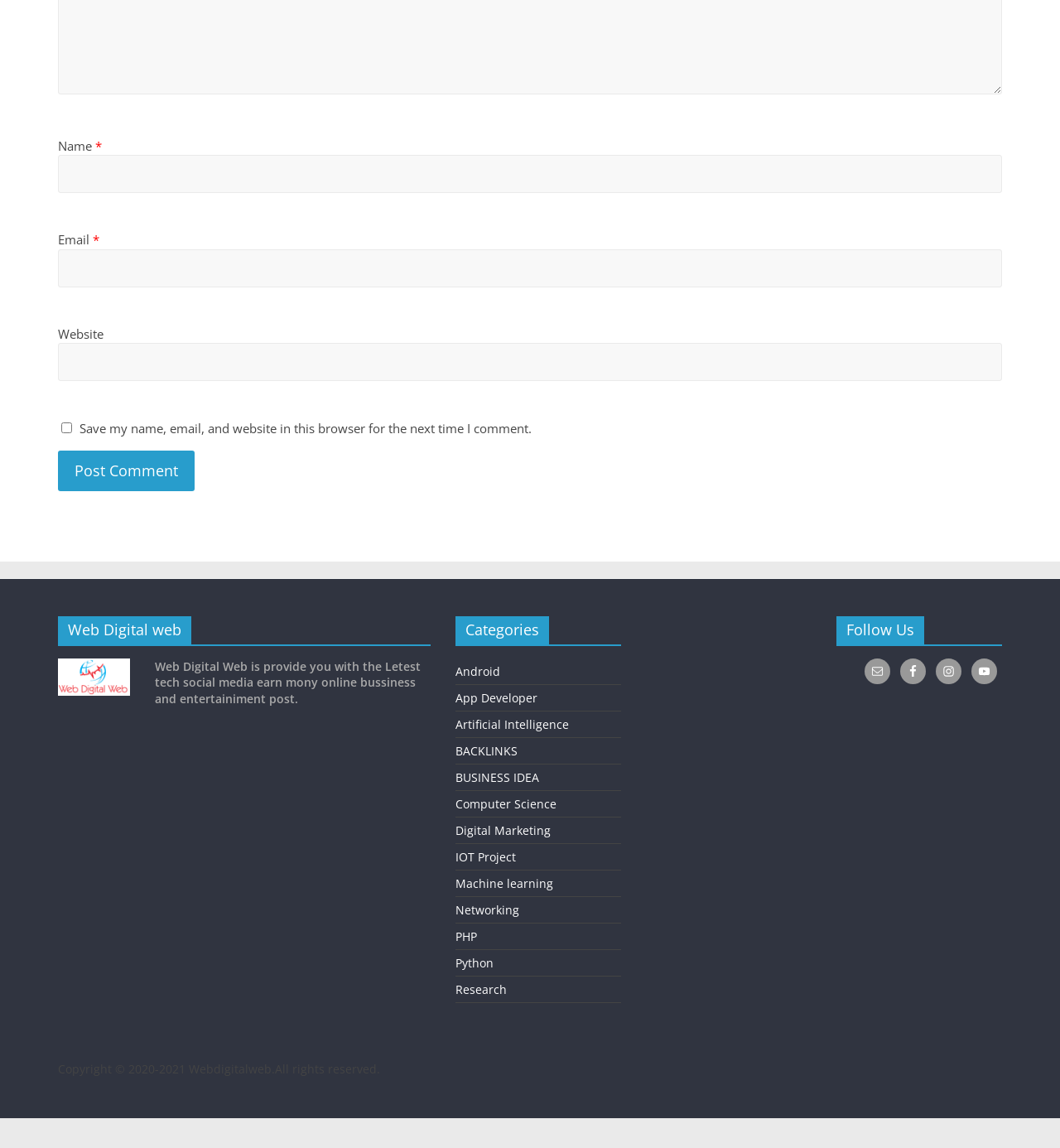Give a concise answer using only one word or phrase for this question:
What is the name of the website?

Web Digital Web